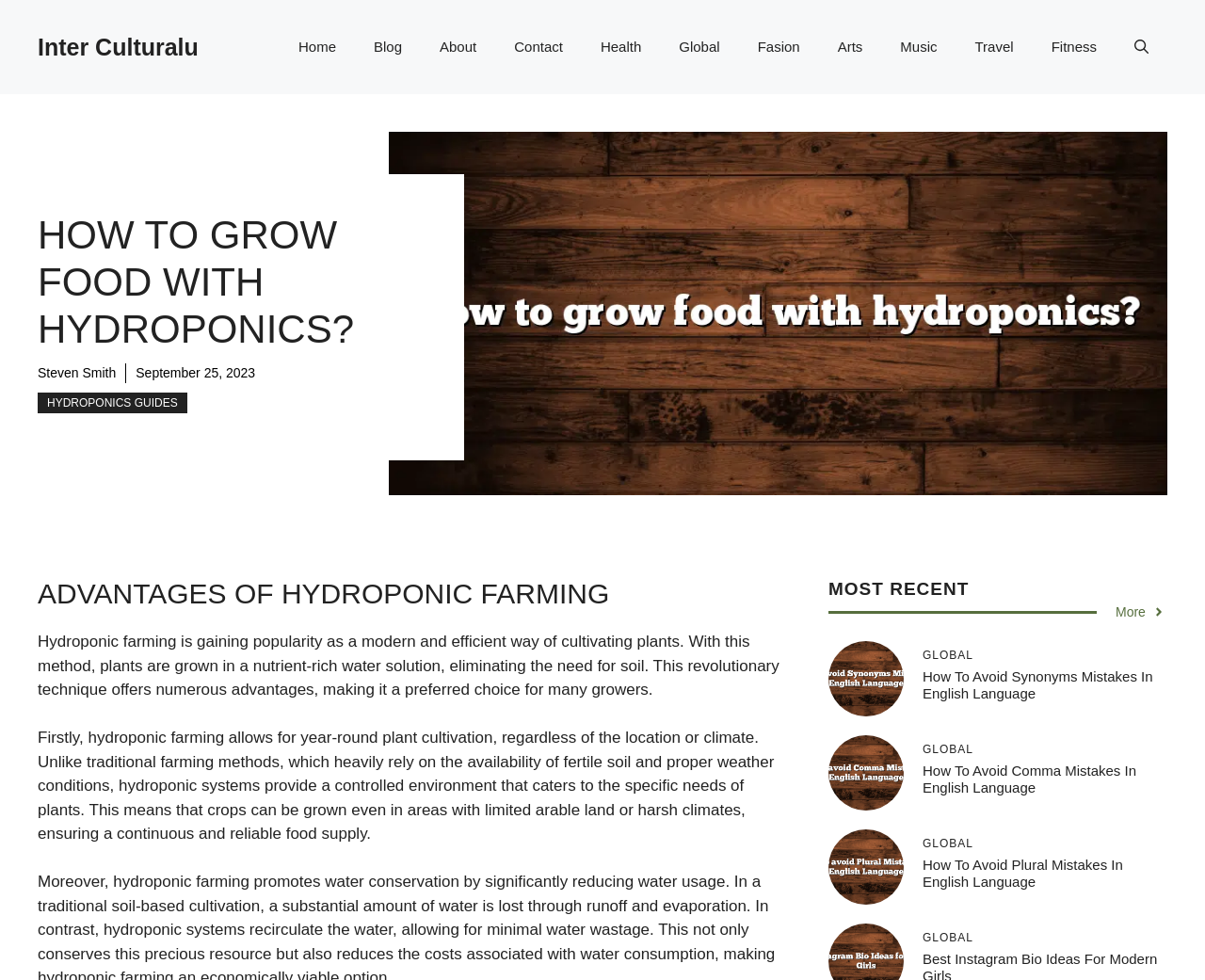Locate the bounding box coordinates of the clickable area to execute the instruction: "Learn about 'ADVANTAGES OF HYDROPONIC FARMING'". Provide the coordinates as four float numbers between 0 and 1, represented as [left, top, right, bottom].

[0.031, 0.589, 0.656, 0.624]